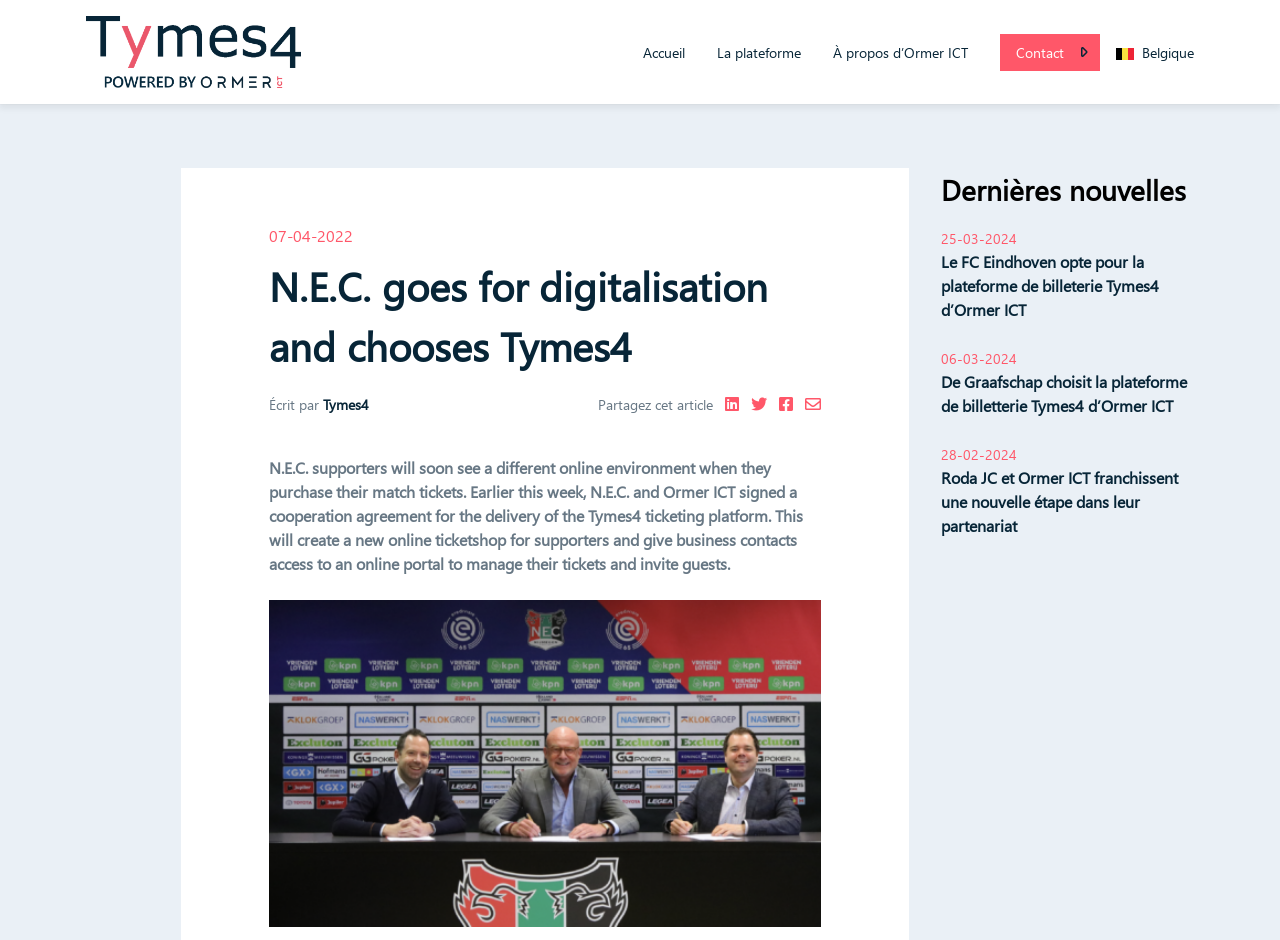Please answer the following question as detailed as possible based on the image: 
What is the date of the article 'N.E.C. goes for digitalisation and chooses Tymes4'

I found the date by looking at the time element [251] which is a child of element [175] and has the text '07-04-2022'.